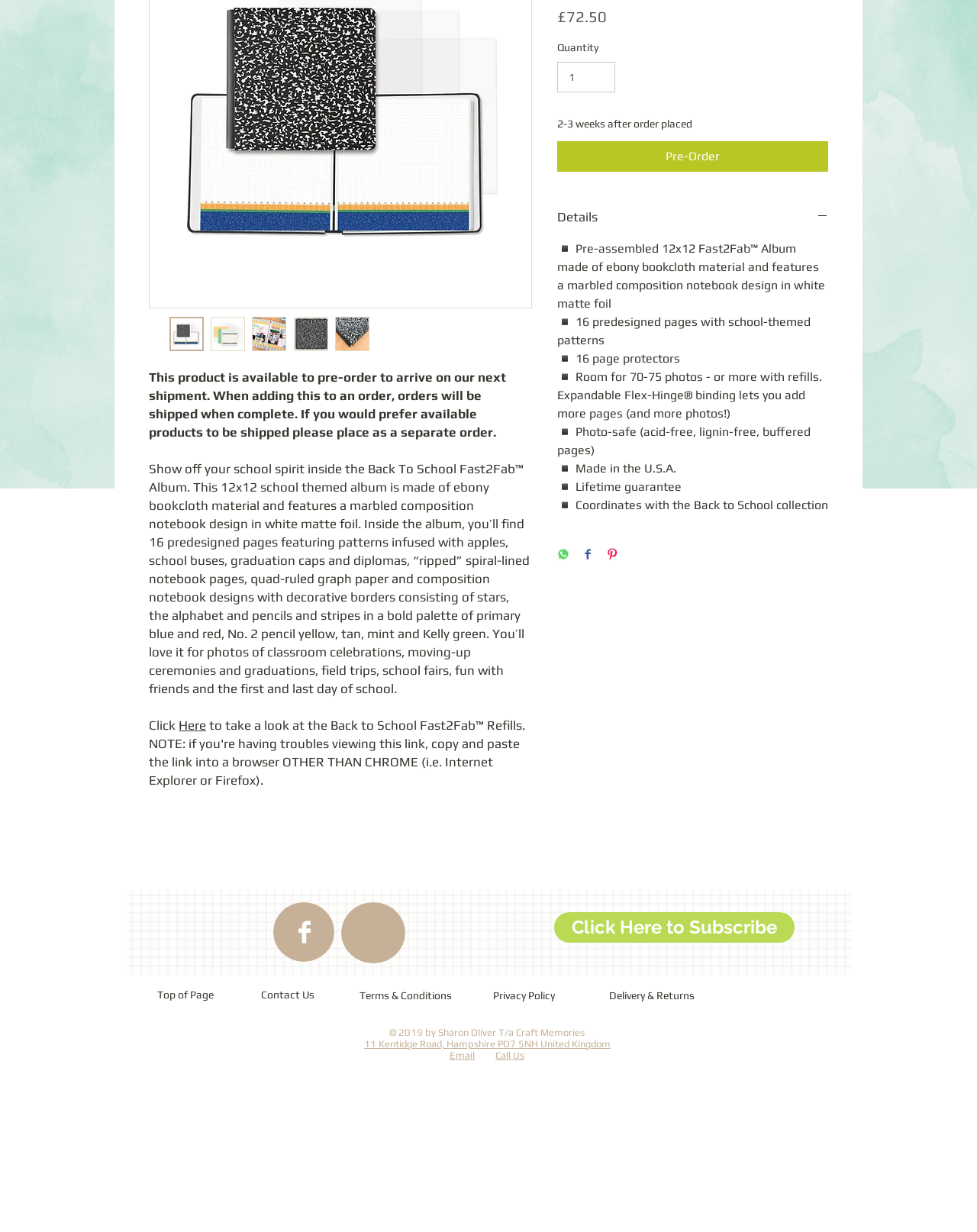From the webpage screenshot, identify the region described by Email. Provide the bounding box coordinates as (top-left x, top-left y, bottom-right x, bottom-right y), with each value being a floating point number between 0 and 1.

[0.46, 0.852, 0.507, 0.861]